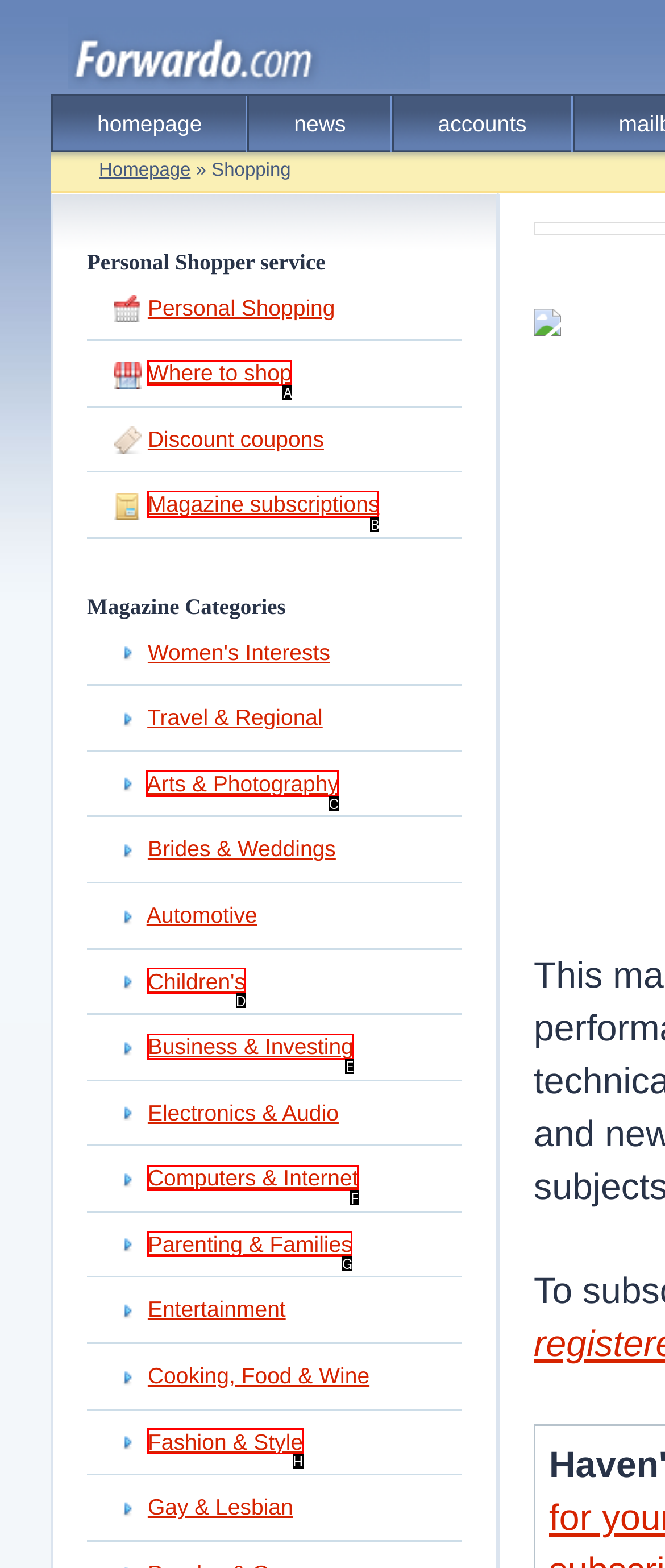Identify the correct UI element to click for this instruction: view magazine subscriptions
Respond with the appropriate option's letter from the provided choices directly.

B